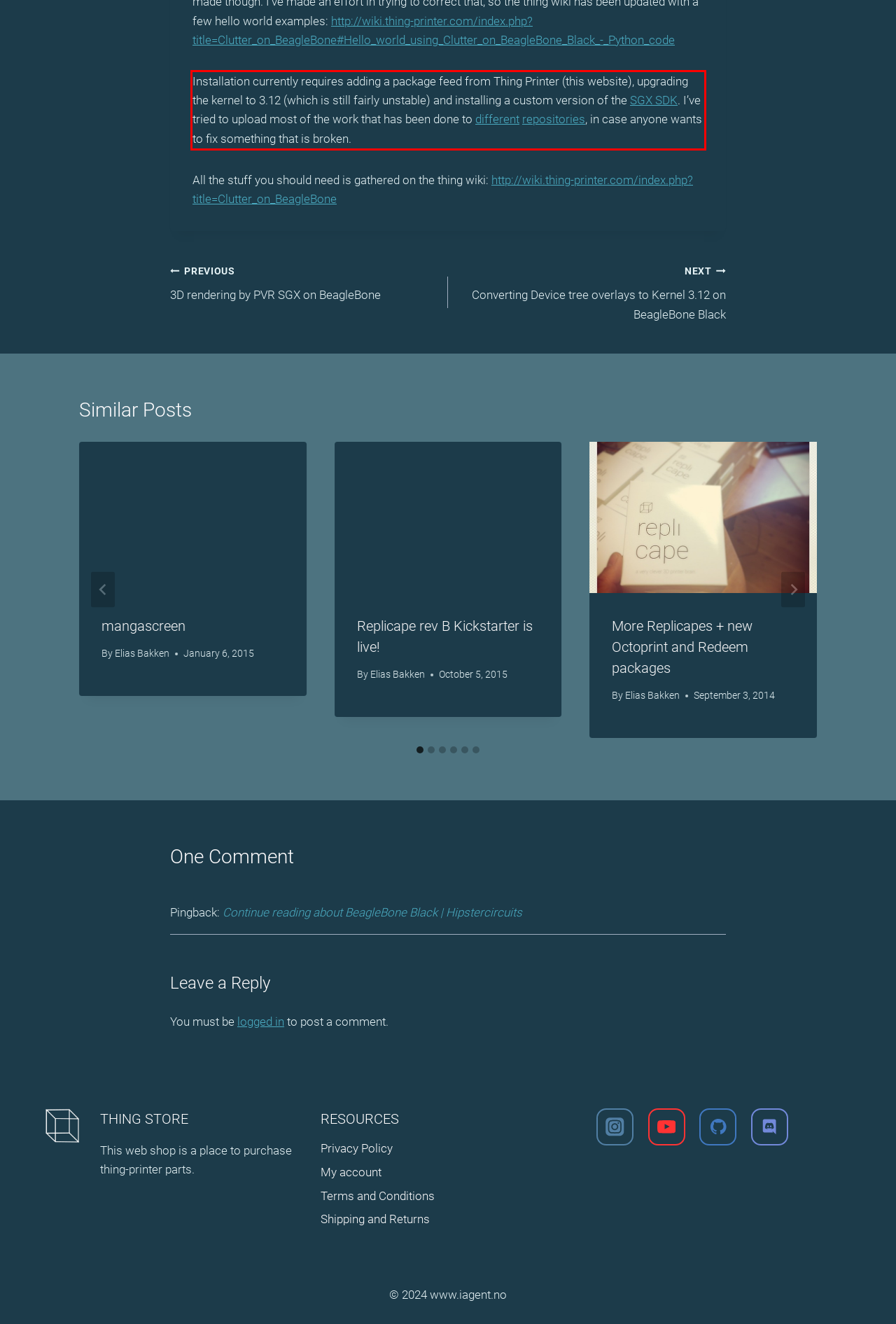Please extract the text content within the red bounding box on the webpage screenshot using OCR.

Installation currently requires adding a package feed from Thing Printer (this website), upgrading the kernel to 3.12 (which is still fairly unstable) and installing a custom version of the SGX SDK. I’ve tried to upload most of the work that has been done to different repositories, in case anyone wants to fix something that is broken.